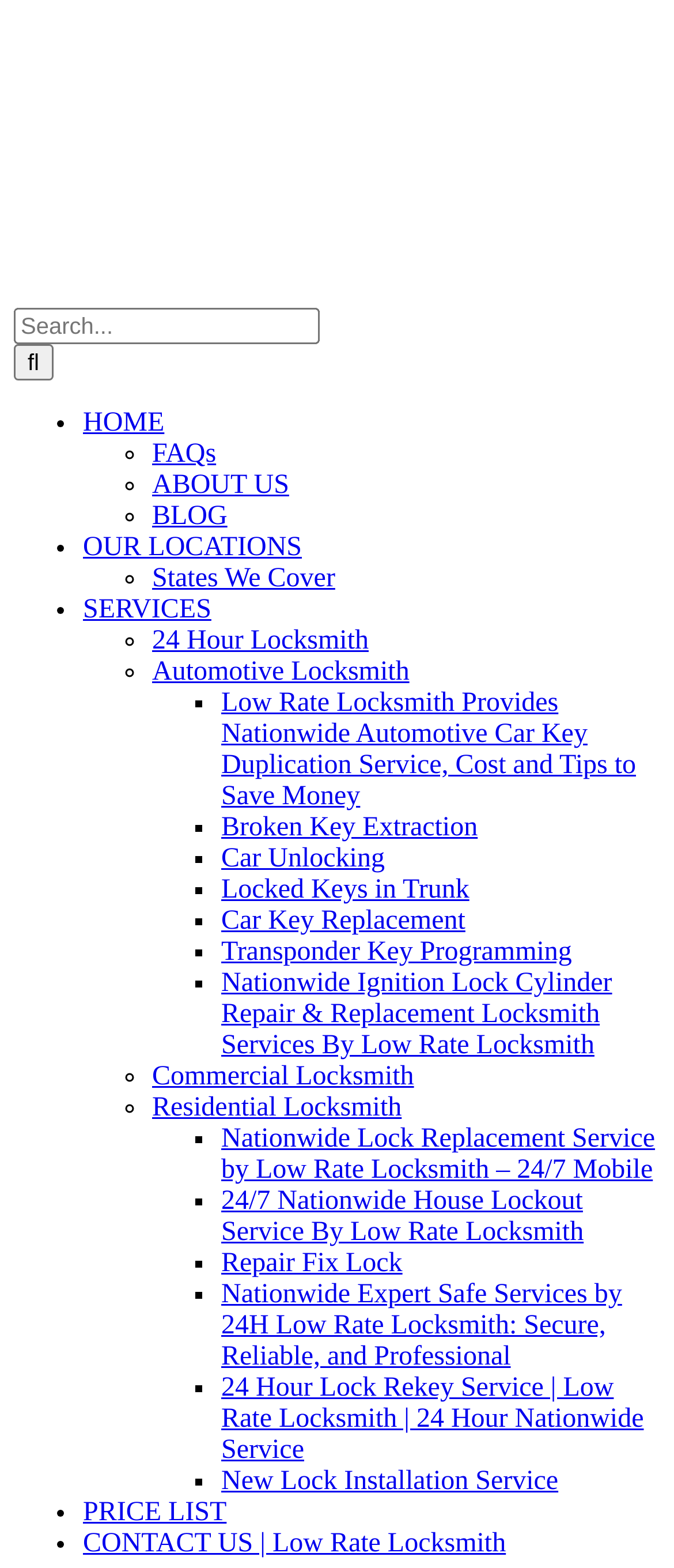Could you highlight the region that needs to be clicked to execute the instruction: "View PRICE LIST"?

[0.123, 0.955, 0.336, 0.974]